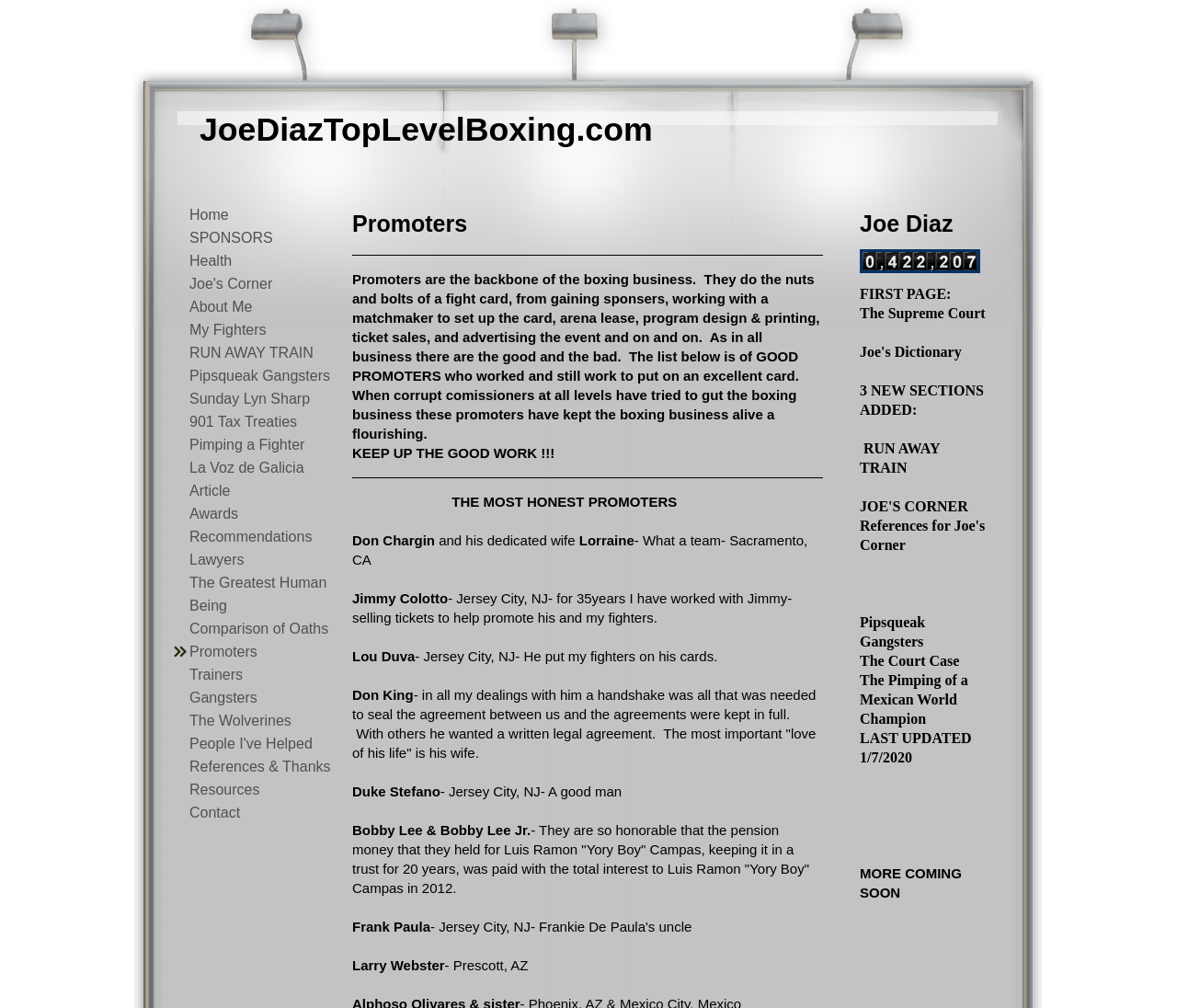Please give a succinct answer using a single word or phrase:
What is the main topic of this webpage?

Promoters